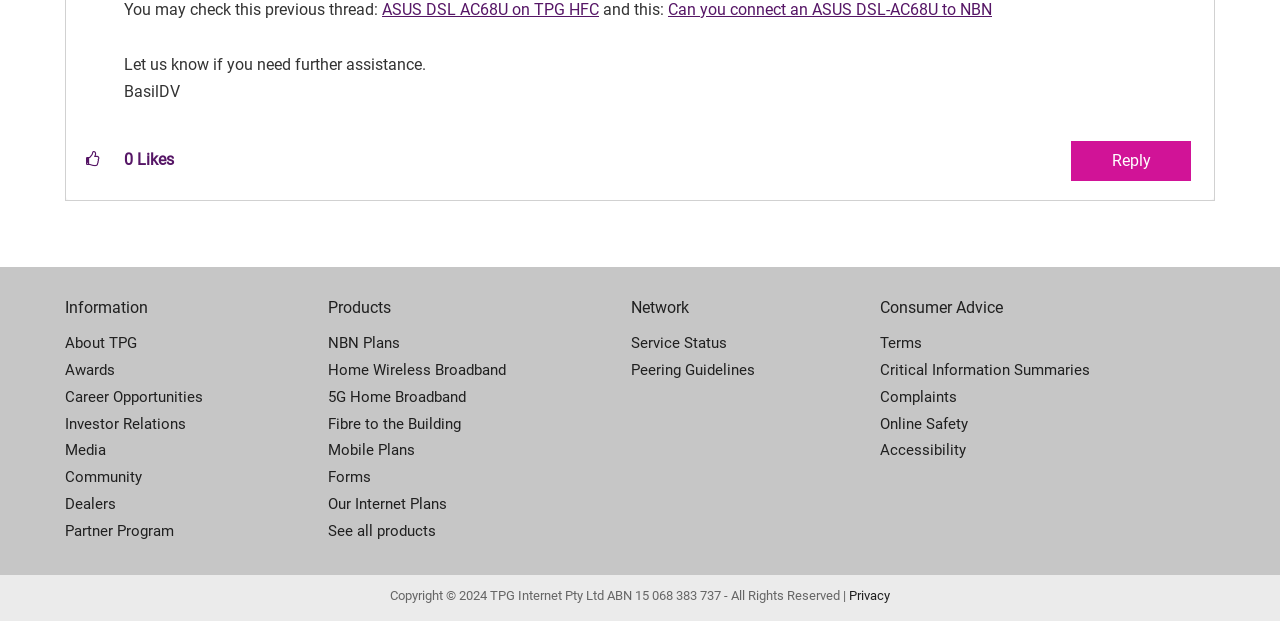Given the element description, predict the bounding box coordinates in the format (top-left x, top-left y, bottom-right x, bottom-right y). Make sure all values are between 0 and 1. Here is the element description: Mobile Plans

[0.256, 0.704, 0.493, 0.747]